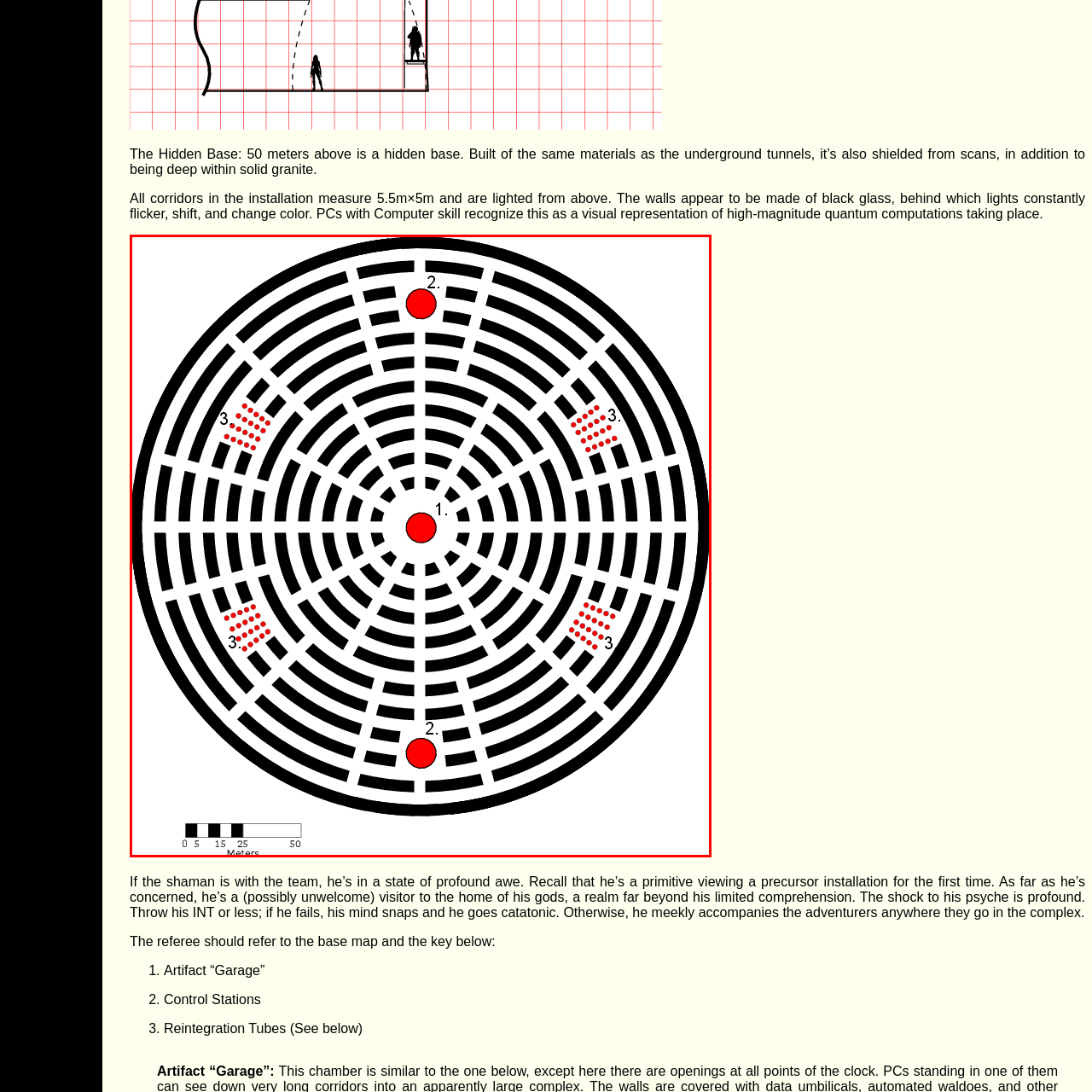What is the purpose of the scale at the bottom? Analyze the image within the red bounding box and give a one-word or short-phrase response.

To provide size reference